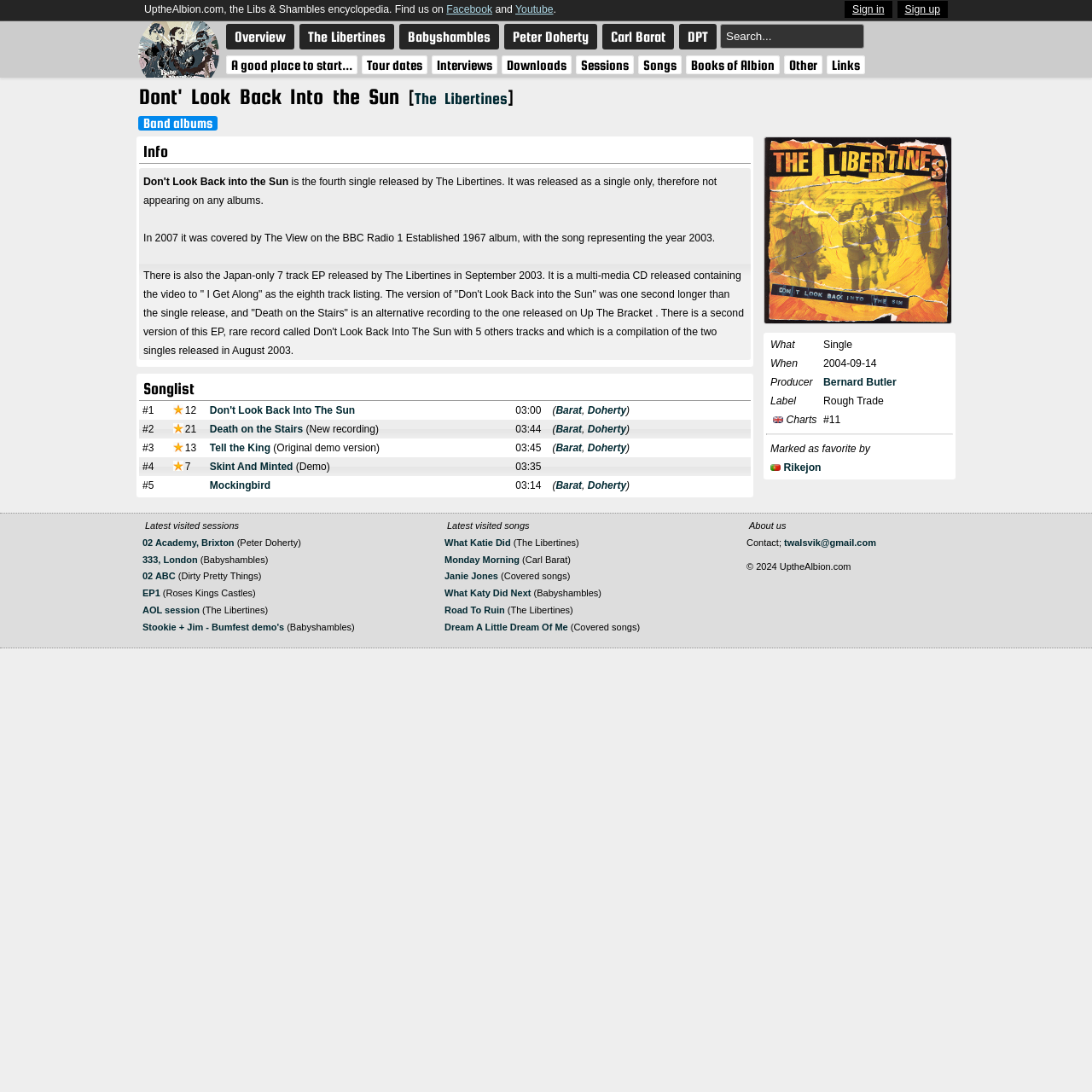Highlight the bounding box coordinates of the element you need to click to perform the following instruction: "Search for something."

[0.659, 0.022, 0.791, 0.045]